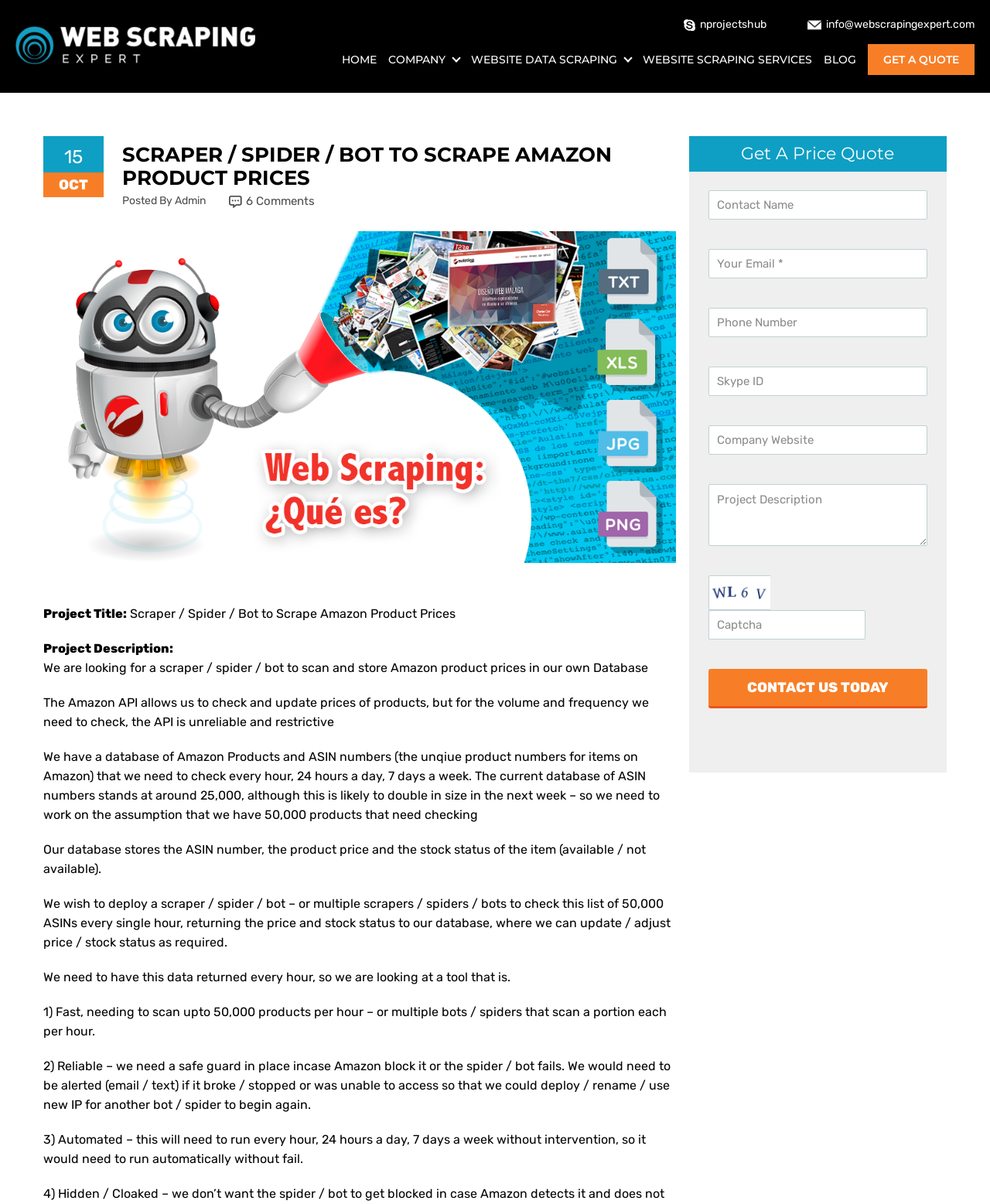Find the bounding box coordinates of the element's region that should be clicked in order to follow the given instruction: "Click on the 'Contact Us Today' button". The coordinates should consist of four float numbers between 0 and 1, i.e., [left, top, right, bottom].

[0.715, 0.556, 0.936, 0.588]